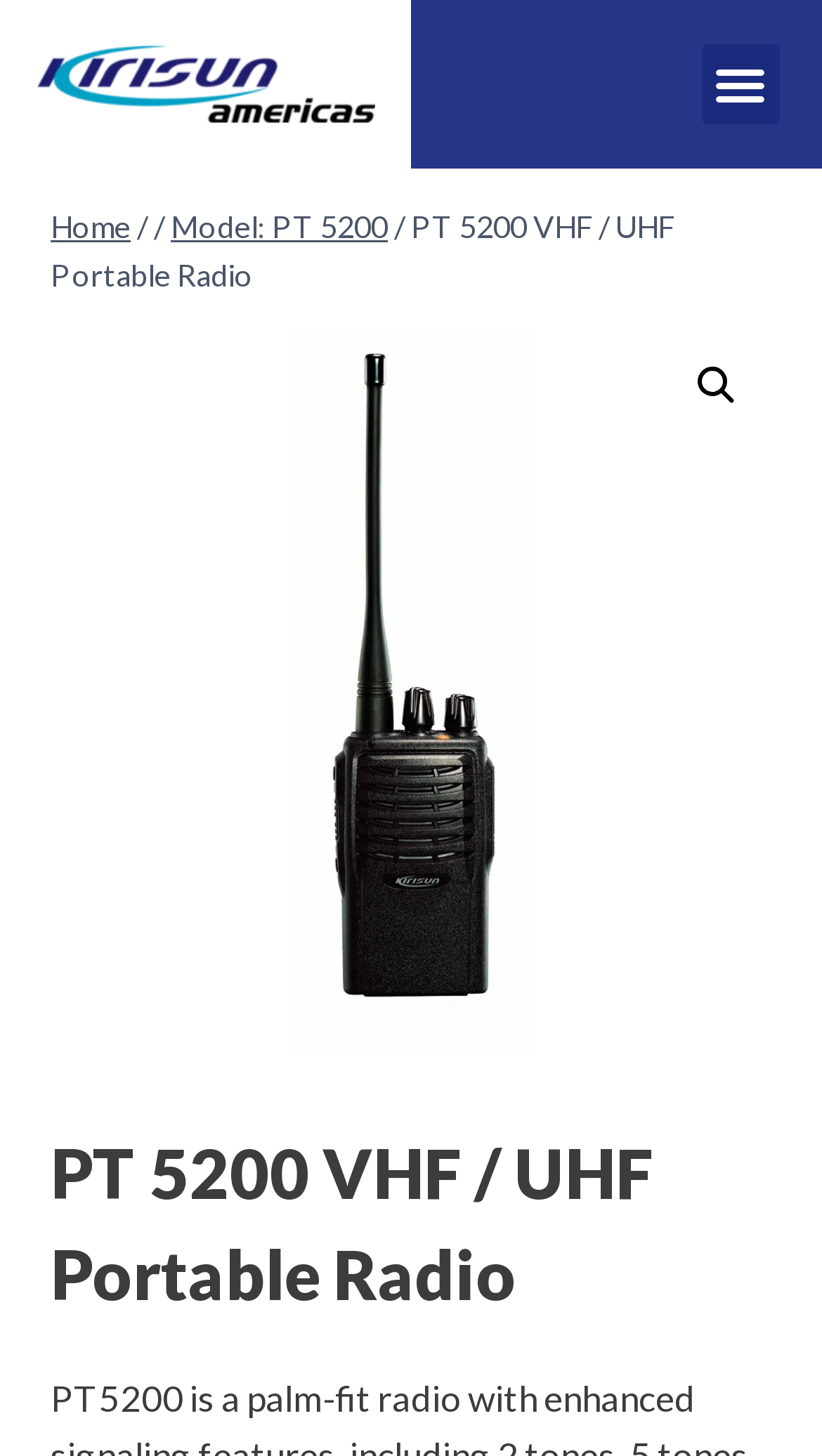What is the type of radio described on this webpage?
Answer with a single word or phrase by referring to the visual content.

Portable Radio